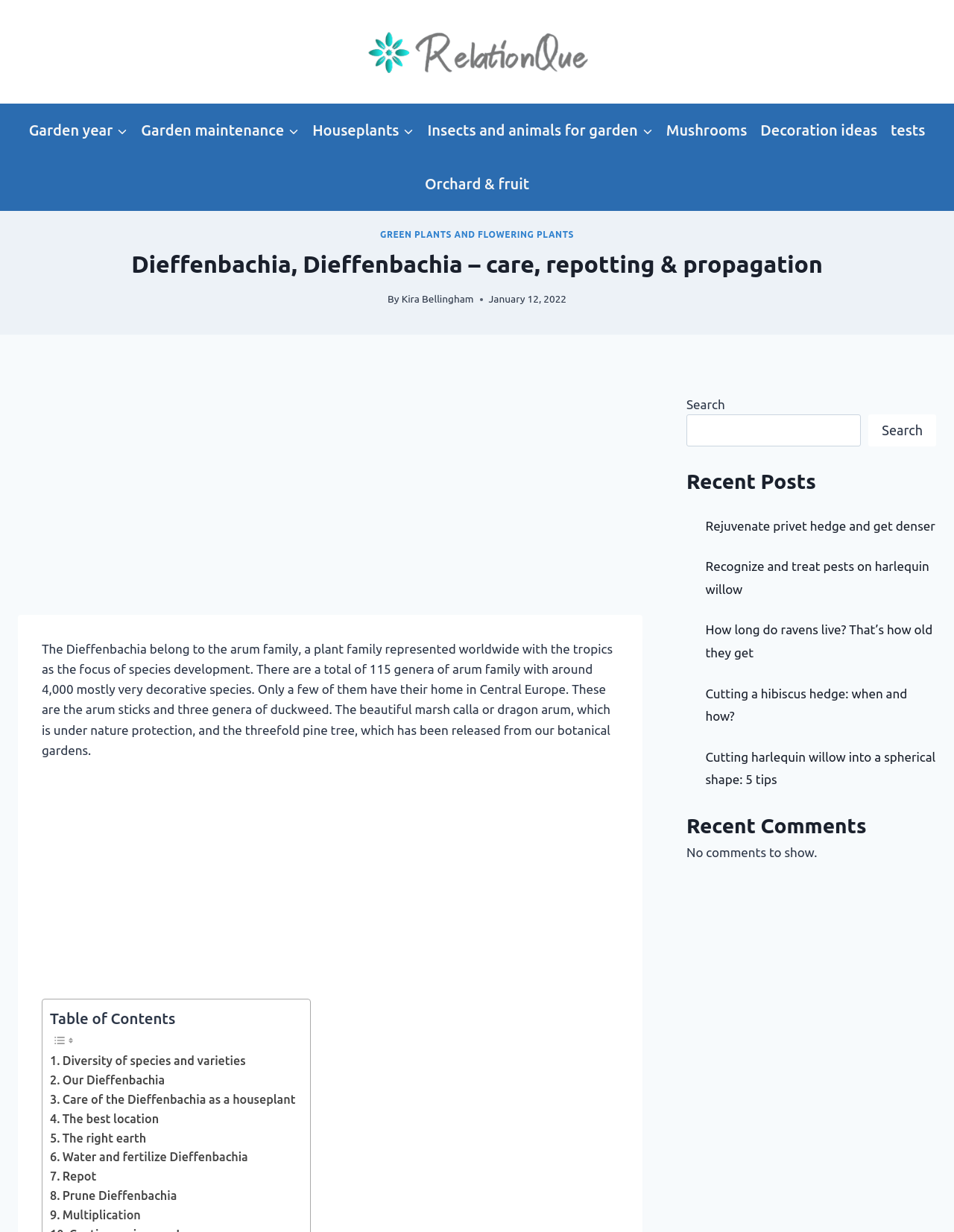Can you find the bounding box coordinates for the element to click on to achieve the instruction: "Explore the 'Garden year' category"?

[0.023, 0.084, 0.141, 0.128]